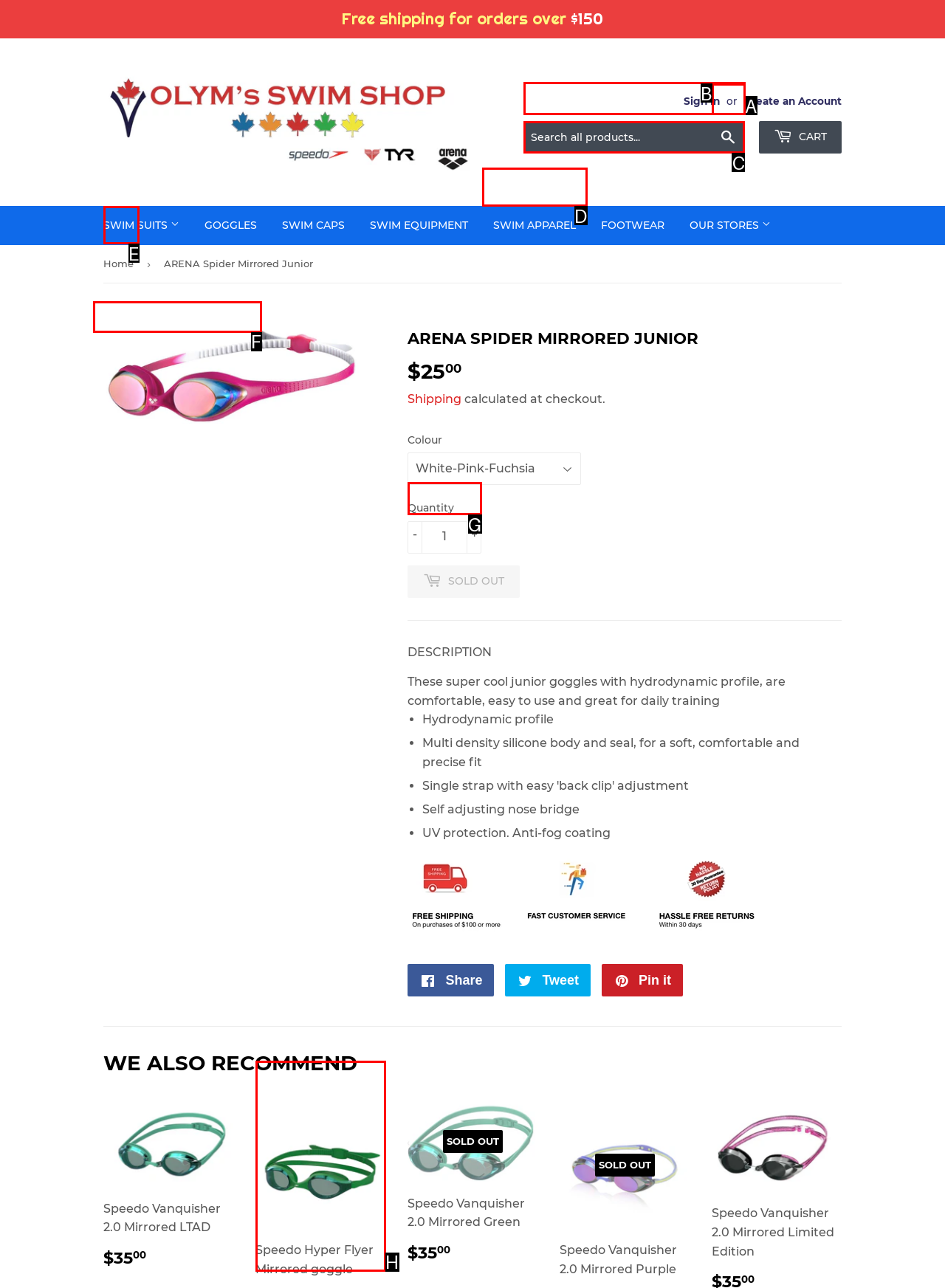Indicate which red-bounded element should be clicked to perform the task: Search all products Answer with the letter of the correct option.

C